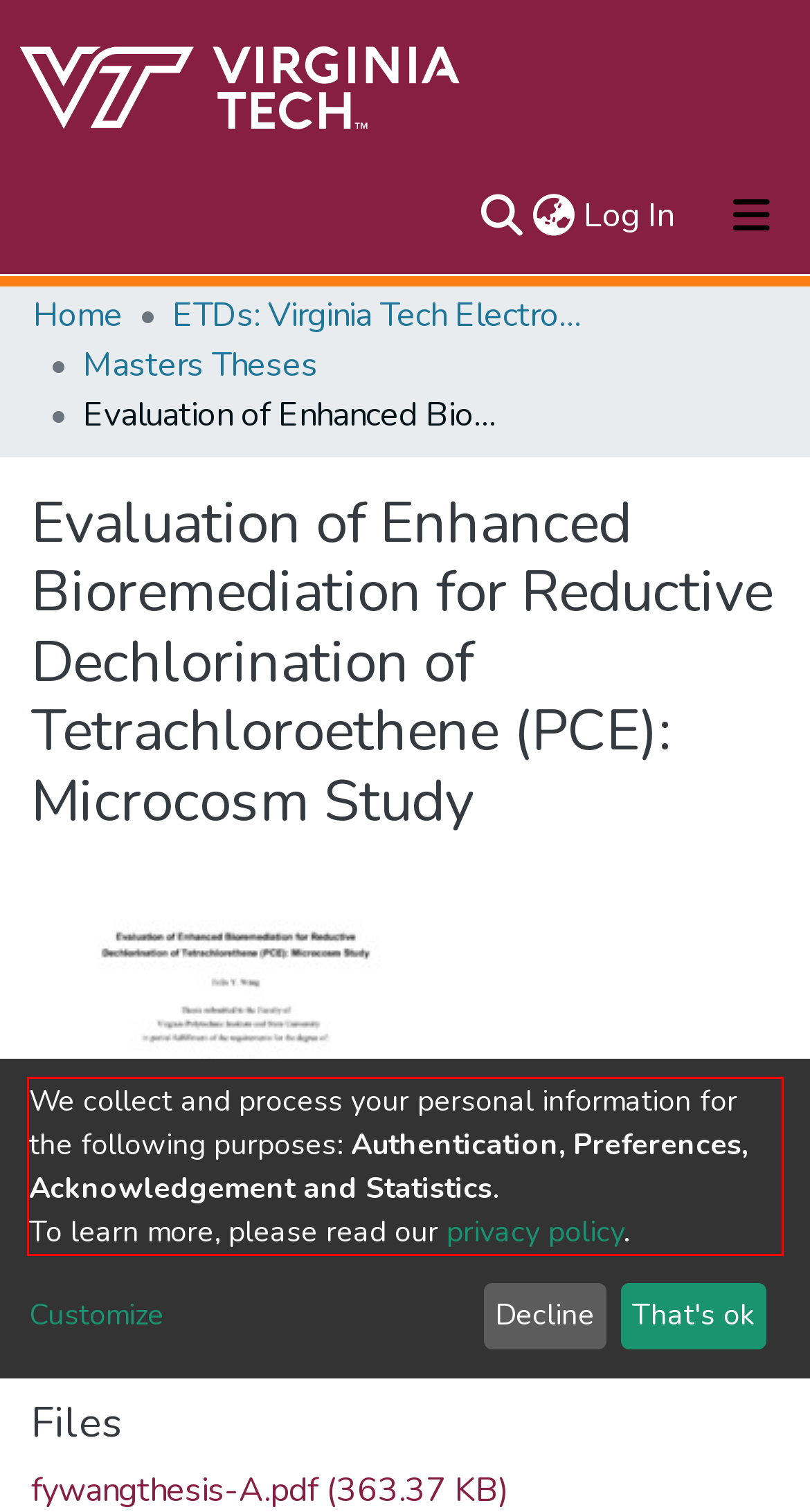Please recognize and transcribe the text located inside the red bounding box in the webpage image.

We collect and process your personal information for the following purposes: Authentication, Preferences, Acknowledgement and Statistics. To learn more, please read our privacy policy.